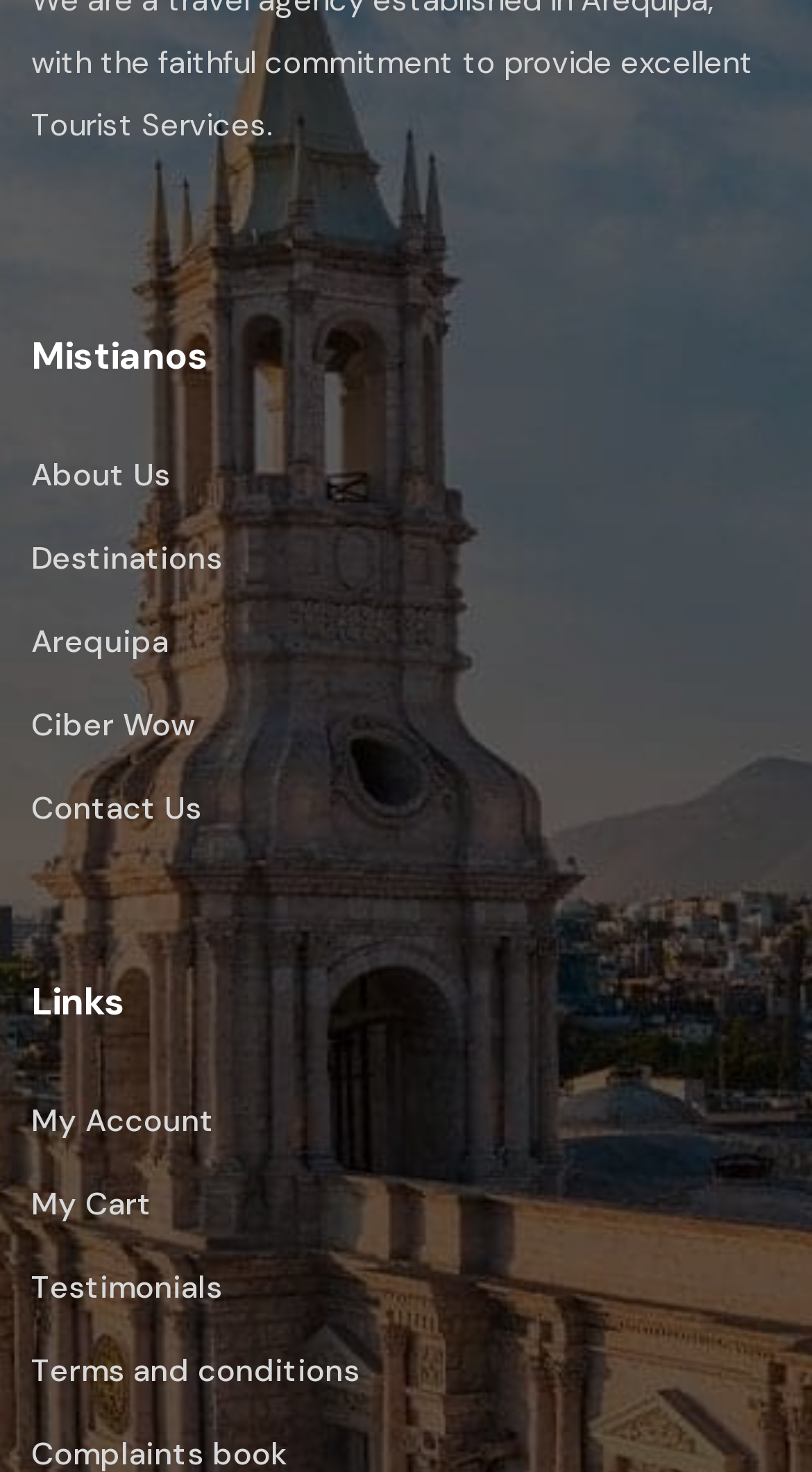Provide a short, one-word or phrase answer to the question below:
How many sections are there in the navigation menu?

2